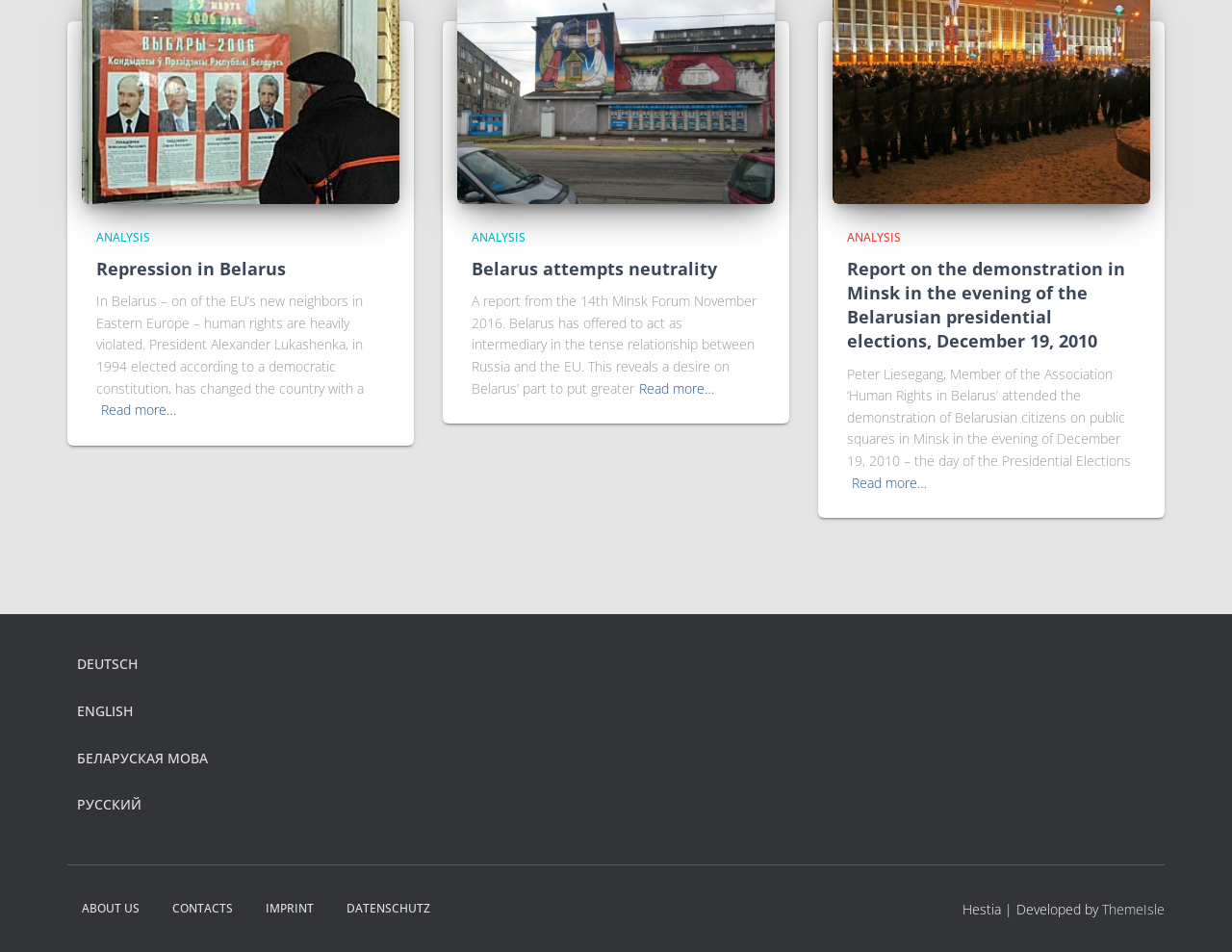Give a one-word or short phrase answer to this question: 
What is the purpose of the 'Read more…' links?

To access full articles